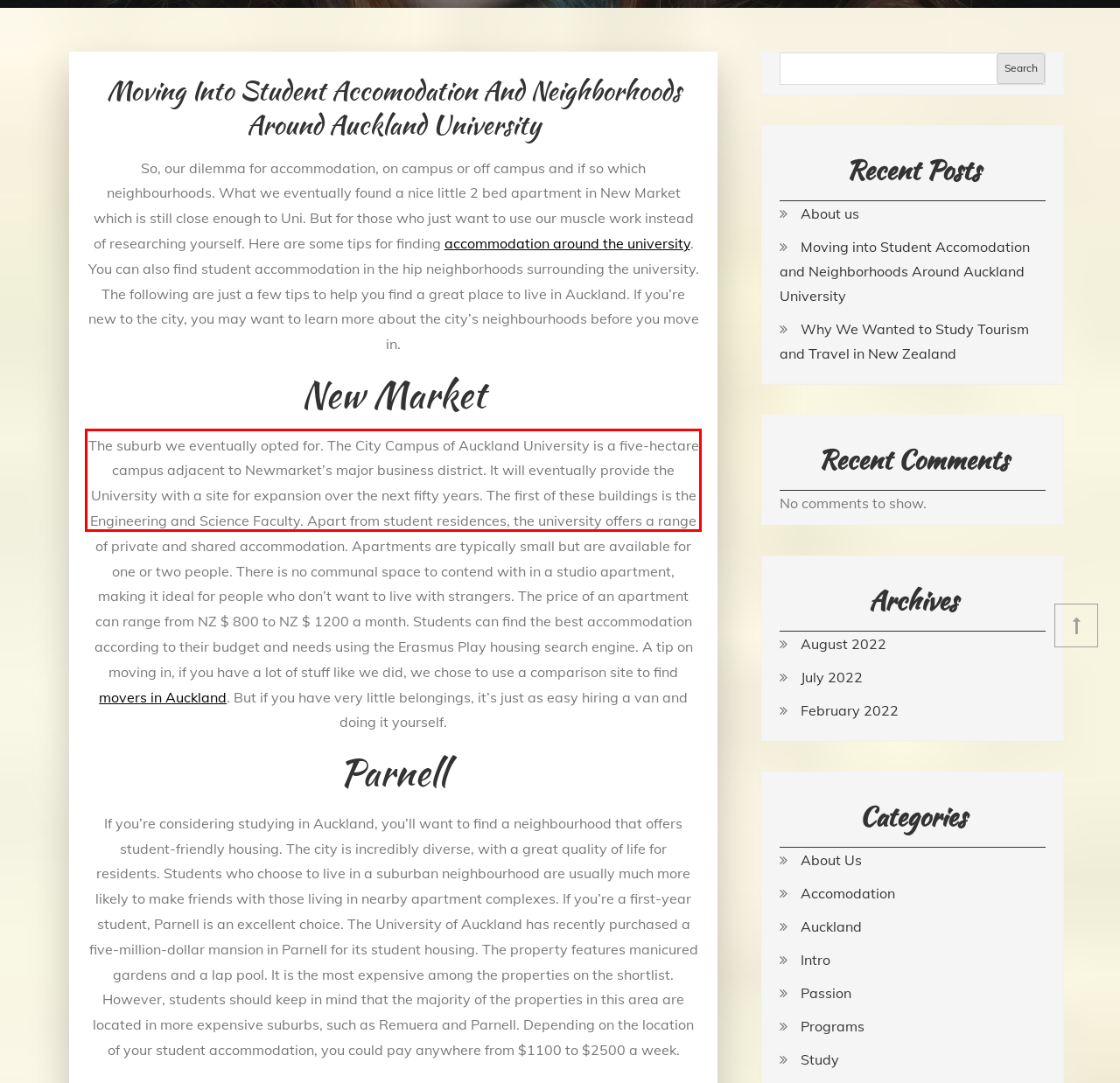Review the webpage screenshot provided, and perform OCR to extract the text from the red bounding box.

The suburb we eventually opted for. The City Campus of Auckland University is a five-hectare campus adjacent to Newmarket’s major business district. It will eventually provide the University with a site for expansion over the next fifty years. The first of these buildings is the Engineering and Science Faculty.